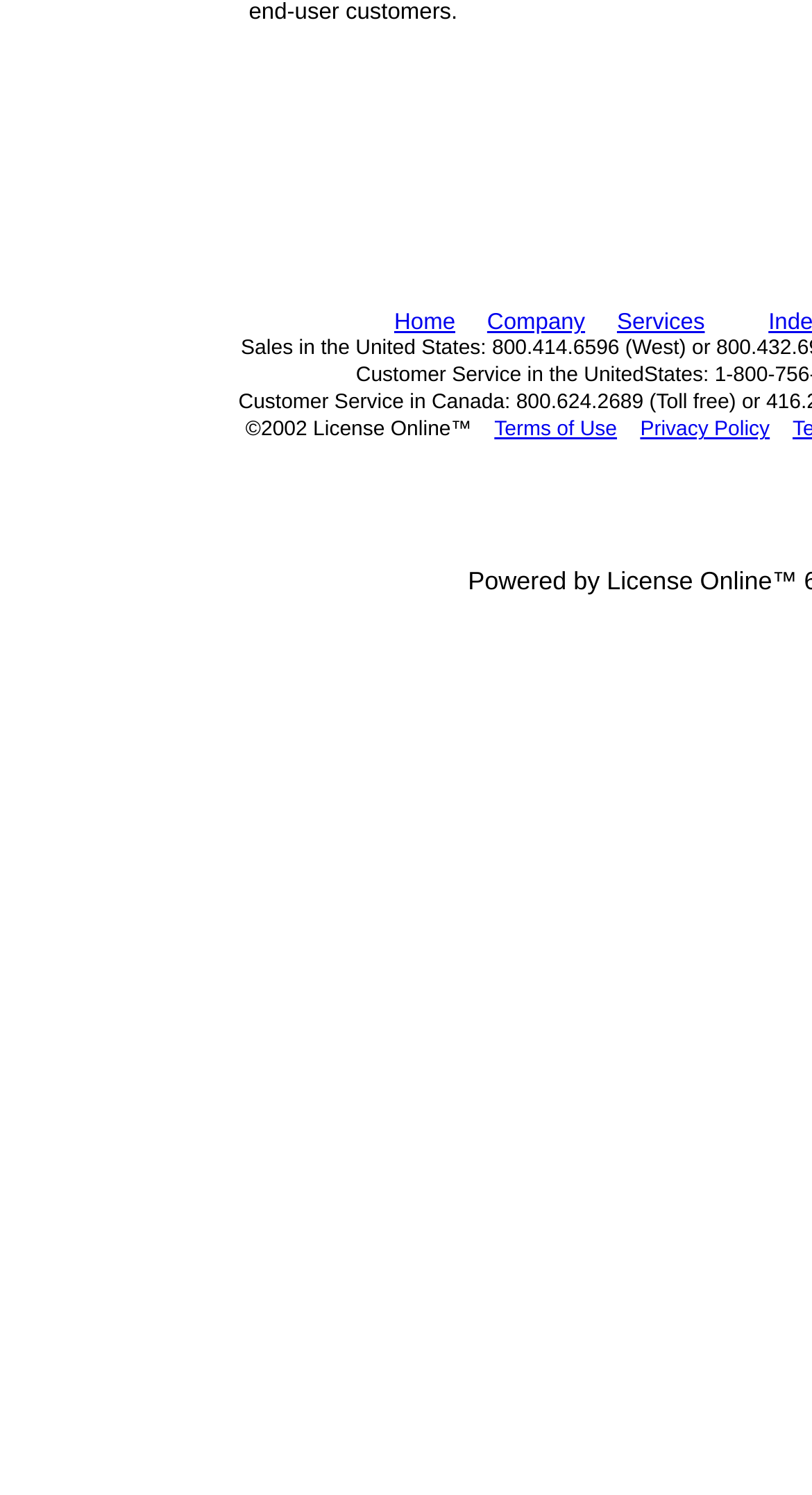Using the description "Terms of Use", predict the bounding box of the relevant HTML element.

[0.609, 0.28, 0.76, 0.296]